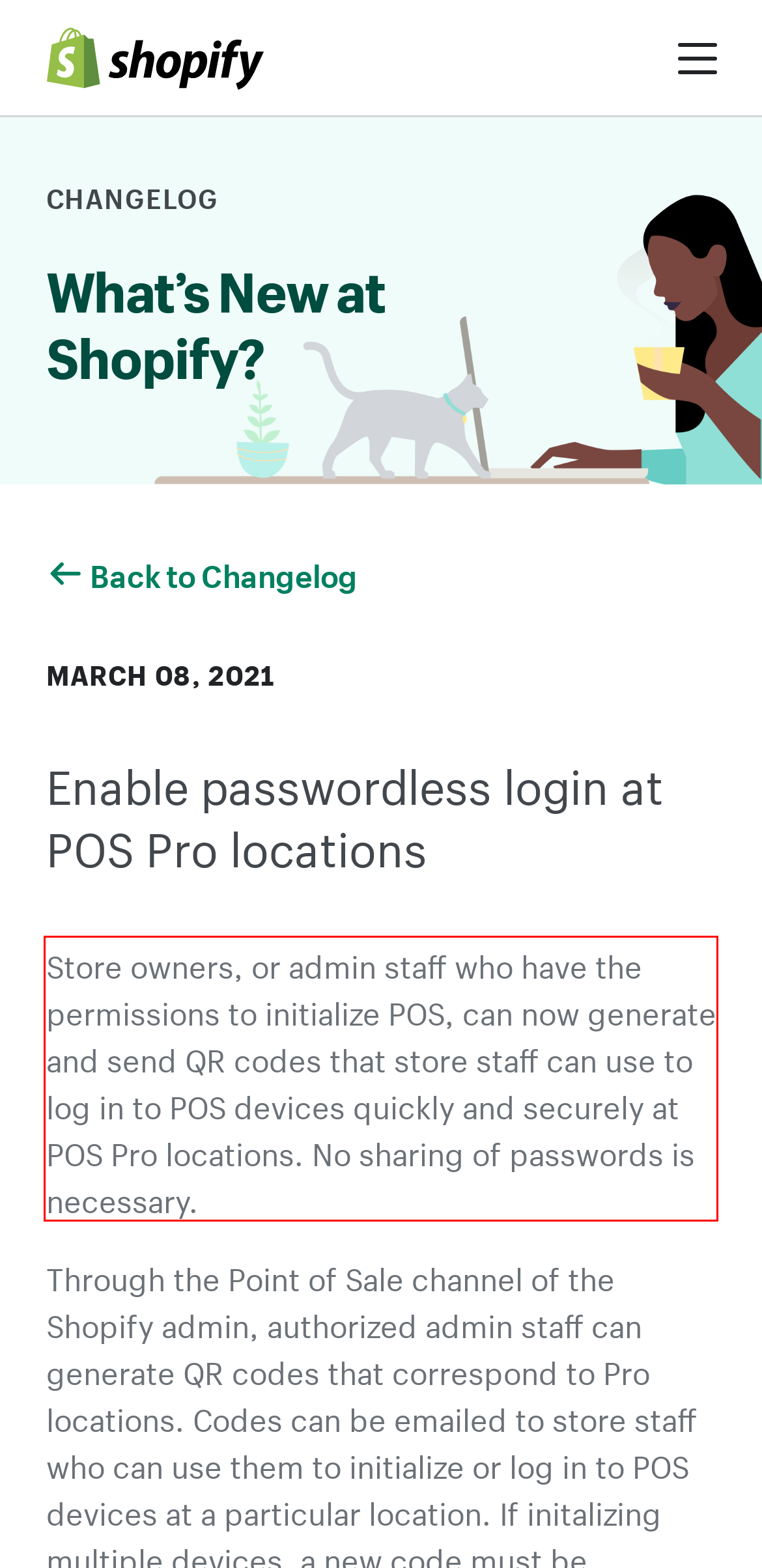Please perform OCR on the text content within the red bounding box that is highlighted in the provided webpage screenshot.

Store owners, or admin staff who have the permissions to initialize POS, can now generate and send QR codes that store staff can use to log in to POS devices quickly and securely at POS Pro locations. No sharing of passwords is necessary.